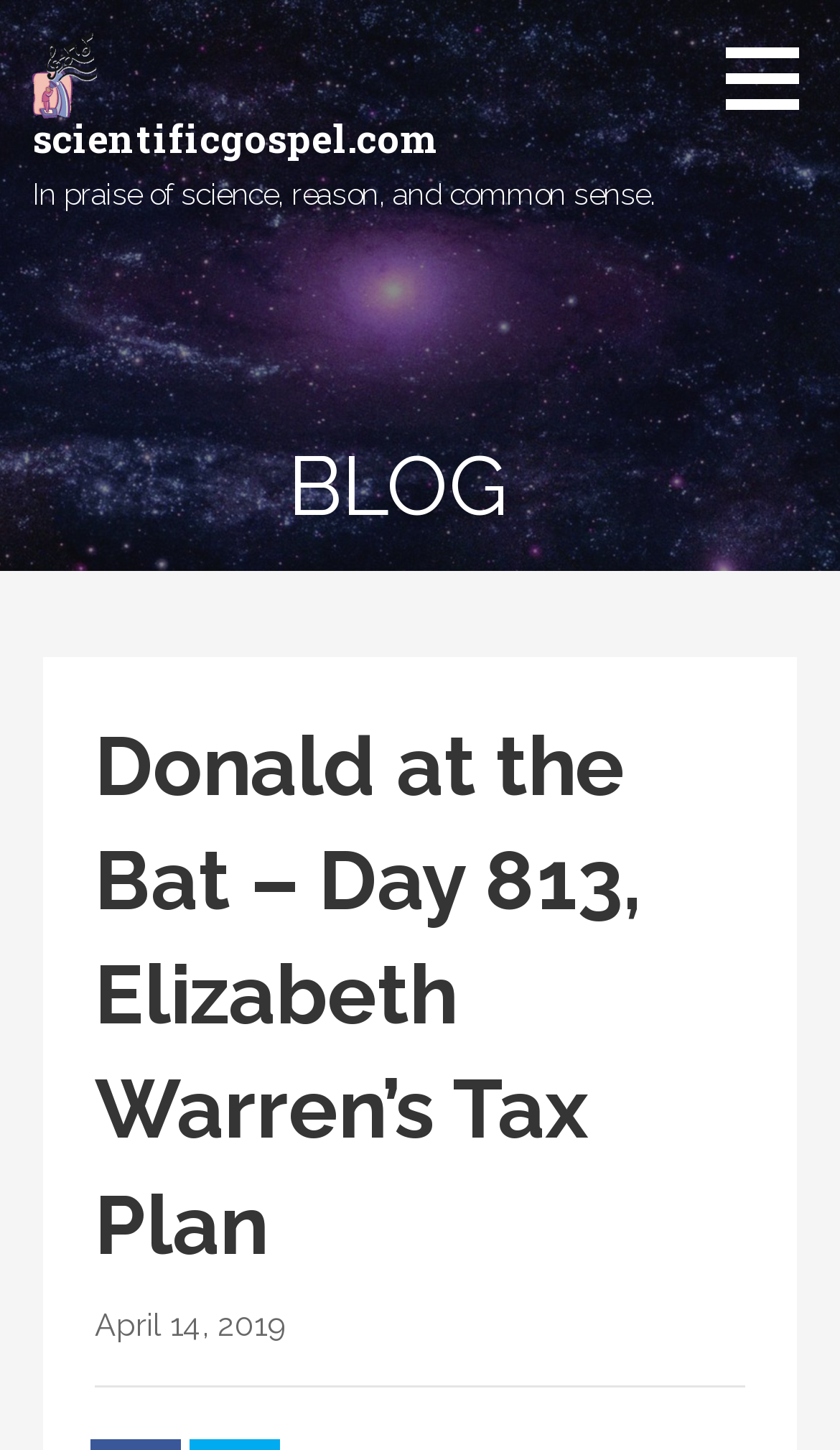Detail the various sections and features present on the webpage.

The webpage is a blog post titled "Donald at the Bat - Day 813, Elizabeth Warren's Tax Plan" on the website scientificgospel.com. At the top left of the page, there is a link and an image, both with the website's URL. Below them, there is a heading with the website's name and a link to the same URL. 

Next to the heading, there is a static text that reads "In praise of science, reason, and common sense." 

Further down, there is a large heading that says "BLOG" and takes up most of the width of the page. Within the "BLOG" section, there is a header that contains the title of the blog post, "Donald at the Bat – Day 813, Elizabeth Warren’s Tax Plan". Below the title, there is a static text that indicates the post date, "April 14, 2019".